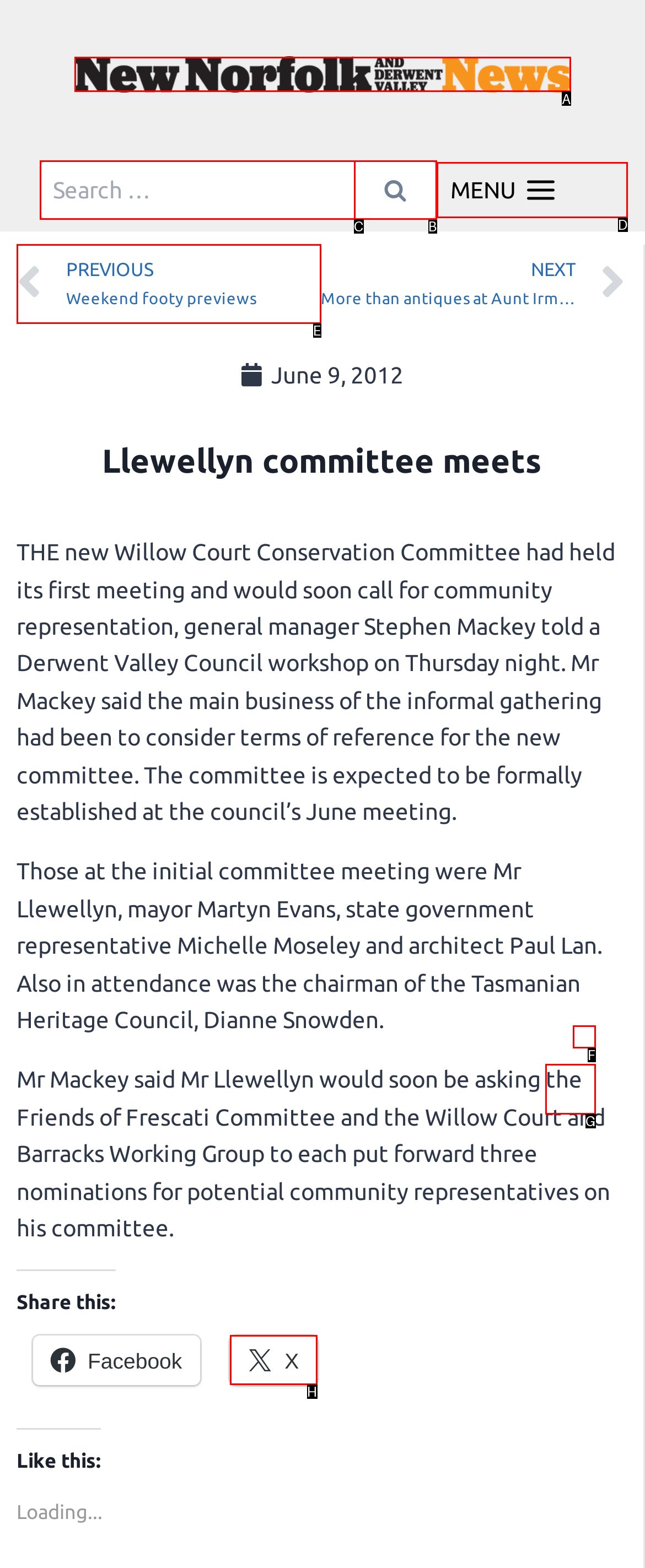Select the letter that corresponds to the UI element described as: MENU Toggle Menu
Answer by providing the letter from the given choices.

D